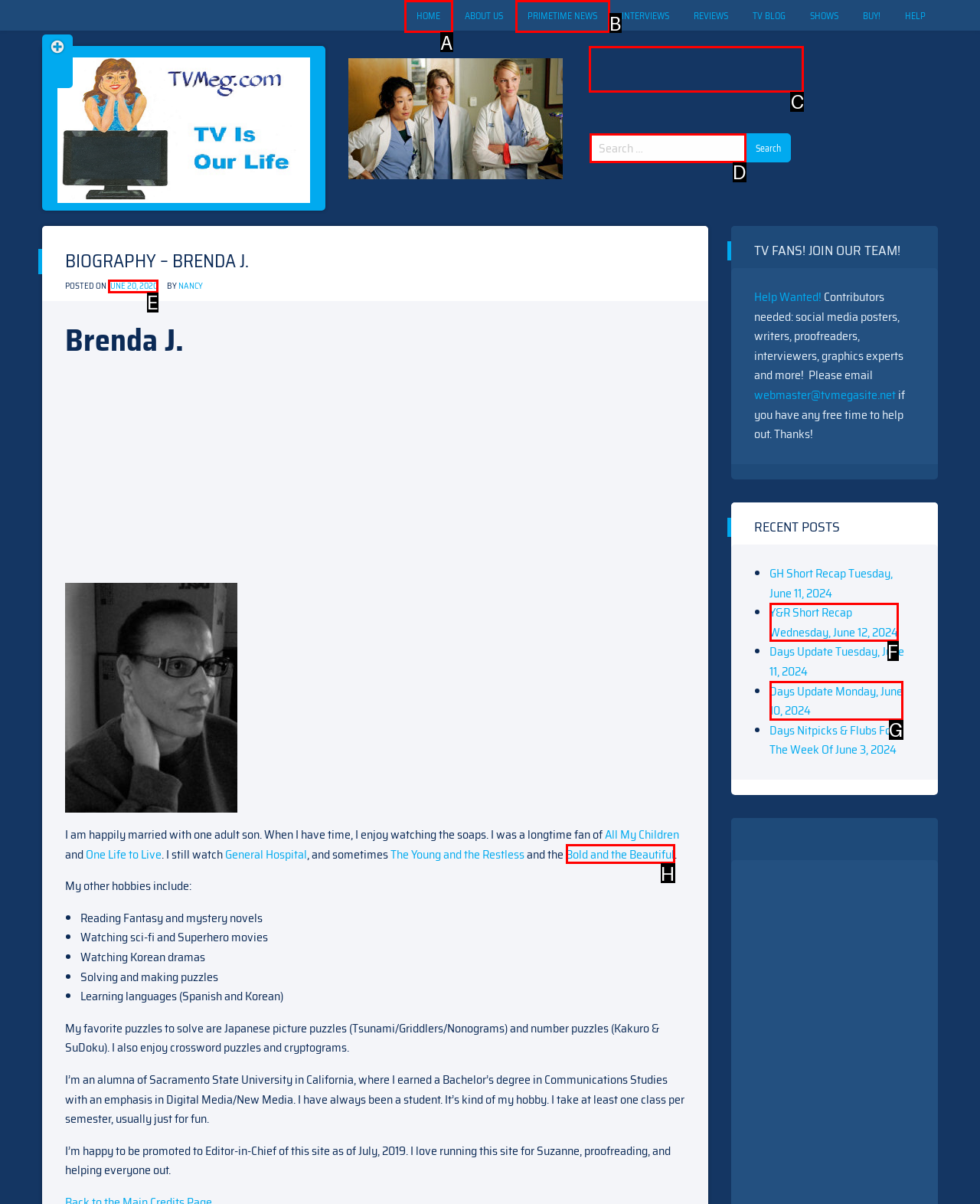Identify the correct option to click in order to accomplish the task: Search for something Provide your answer with the letter of the selected choice.

D